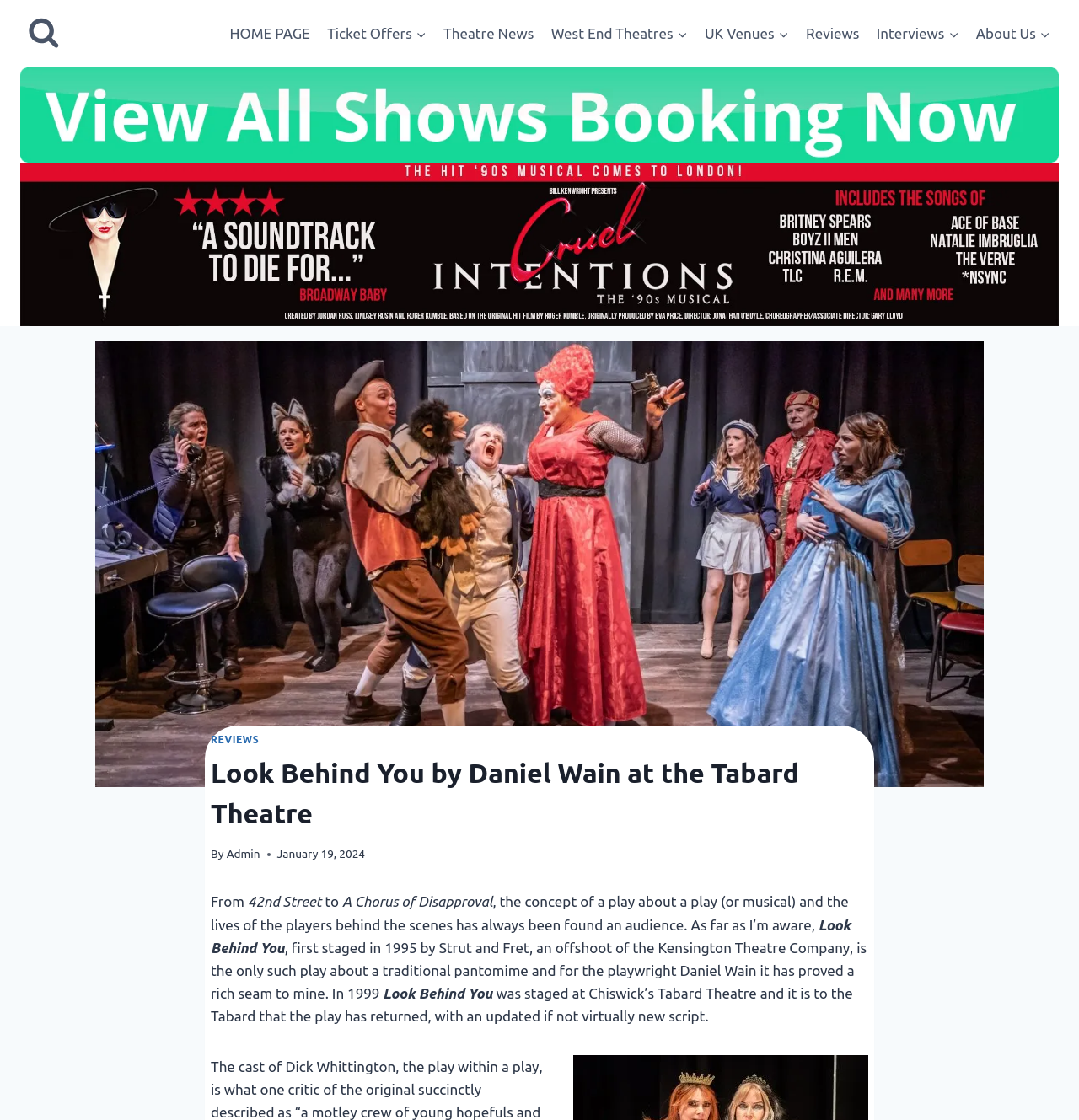Answer in one word or a short phrase: 
What is the date of the play?

January 19, 2024